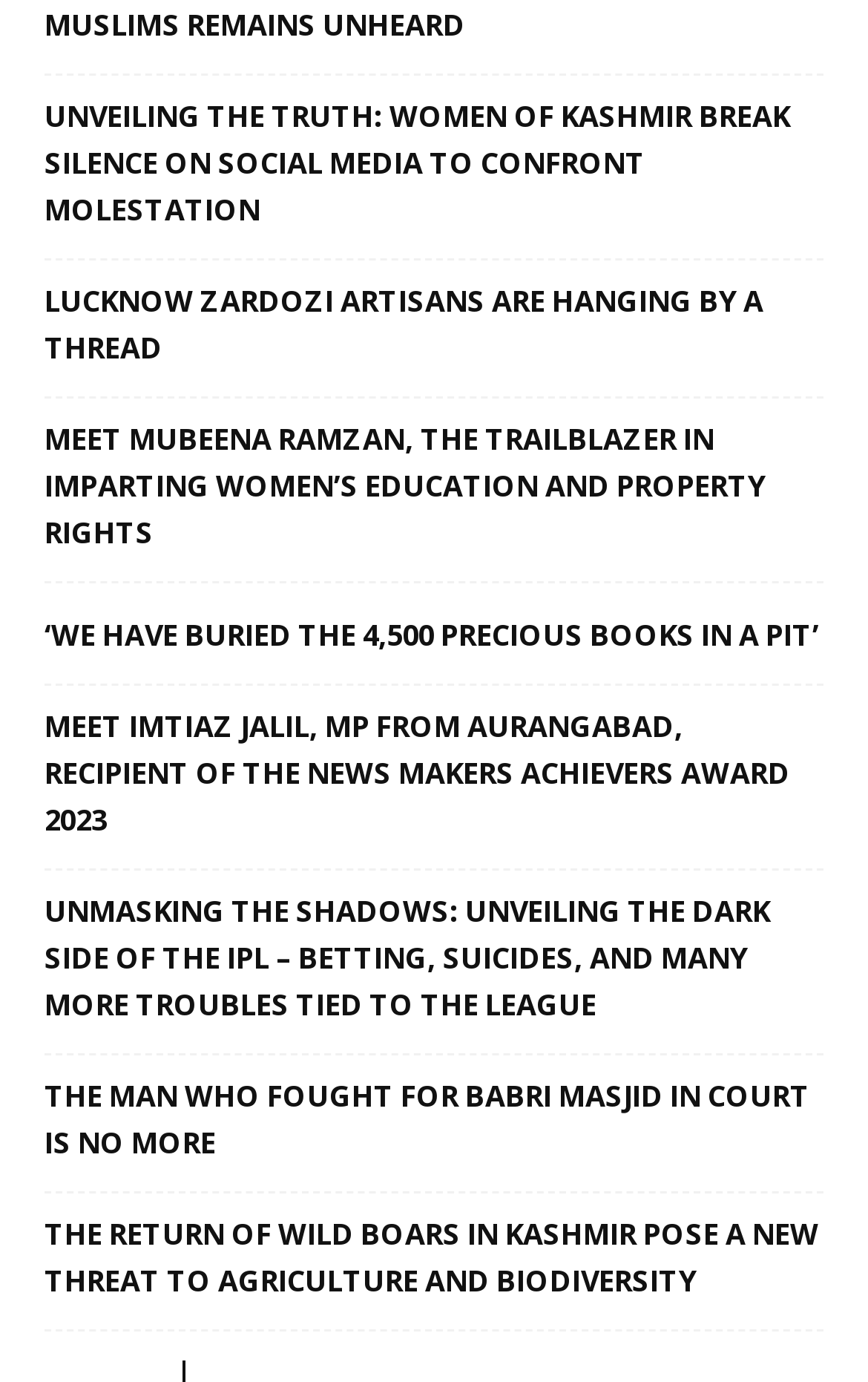Give a one-word or one-phrase response to the question:
How many article links are on the webpage?

9